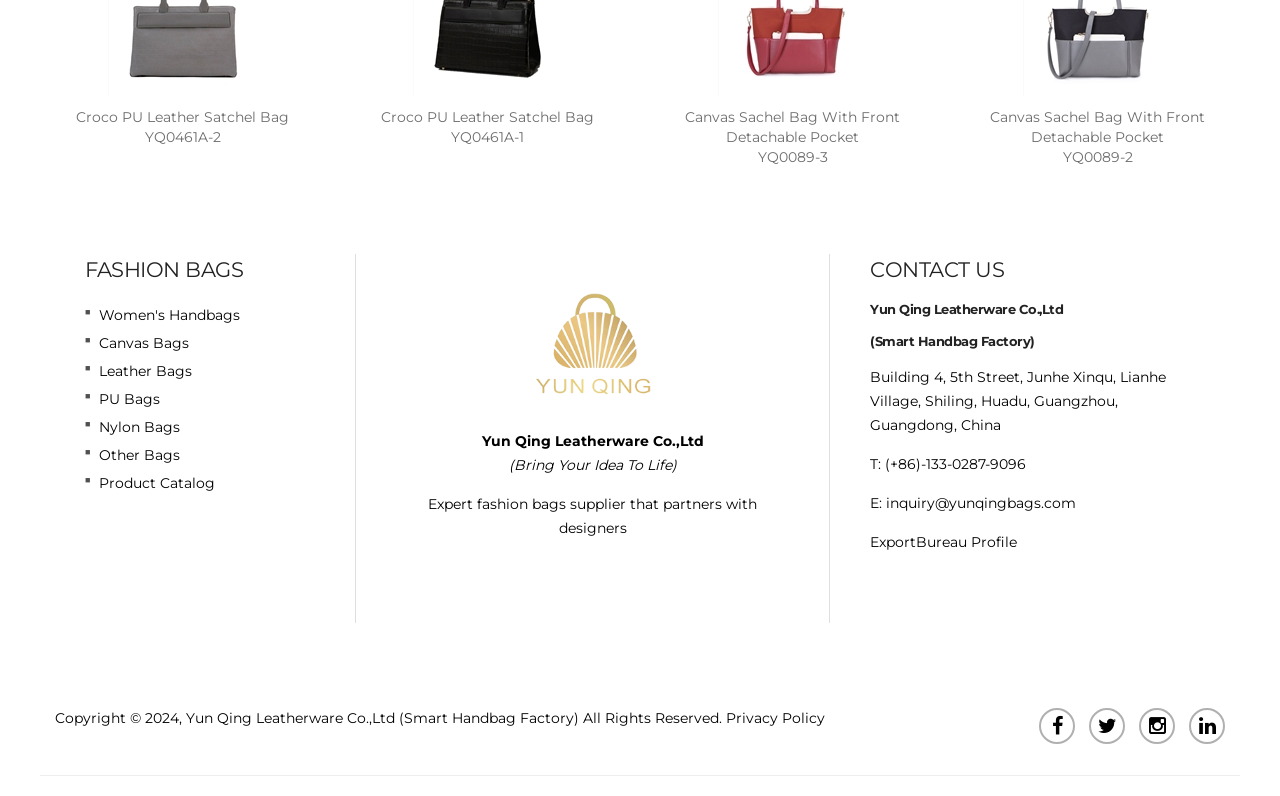What is the theme of the image on the webpage?
Provide a detailed and extensive answer to the question.

I found an image with the description 'Smart Handbag' on the webpage. This suggests that the image is related to handbags, which is consistent with the overall theme of the webpage.